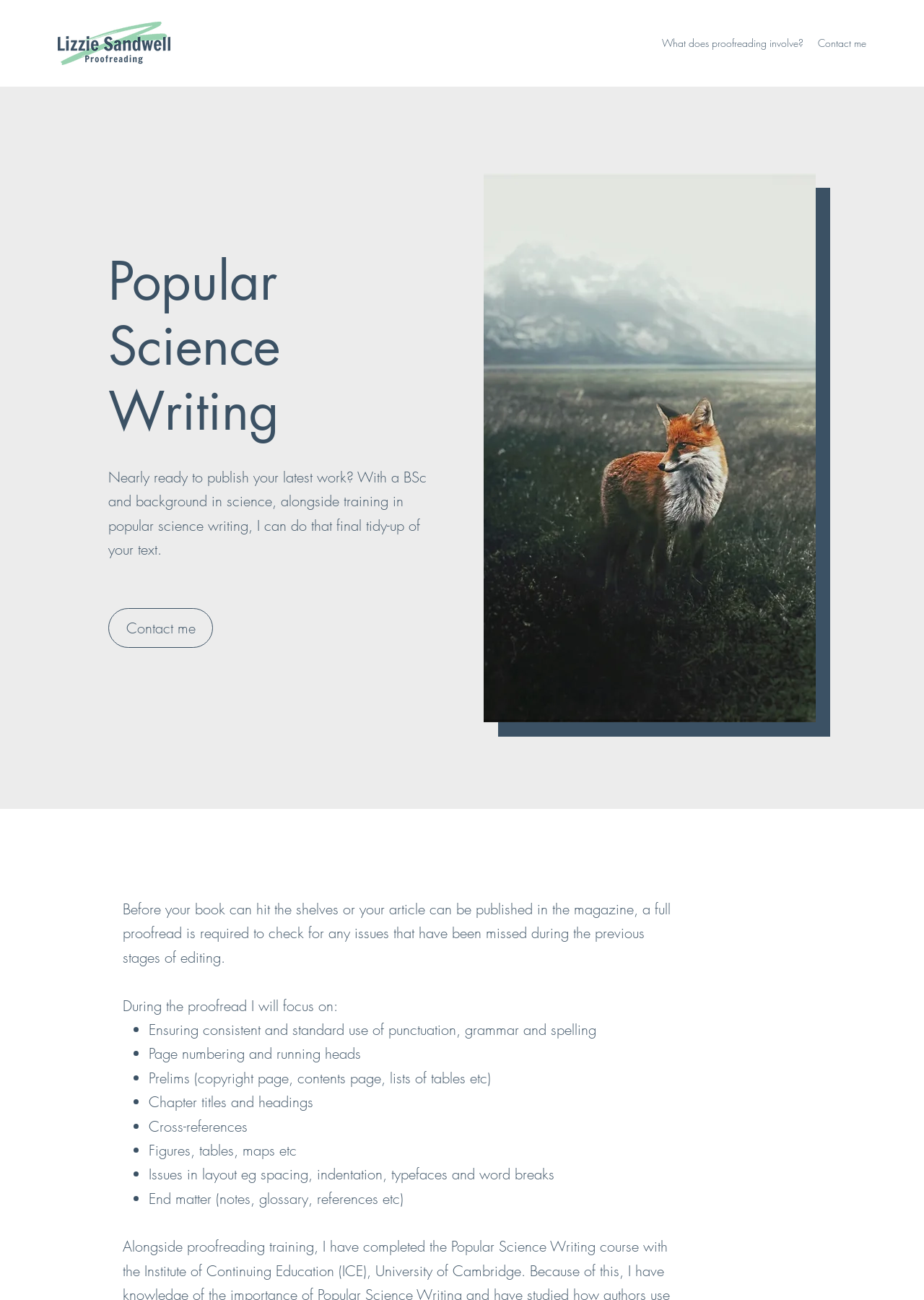What is the purpose of proofreading according to the webpage?
Based on the visual content, answer with a single word or a brief phrase.

Before publication